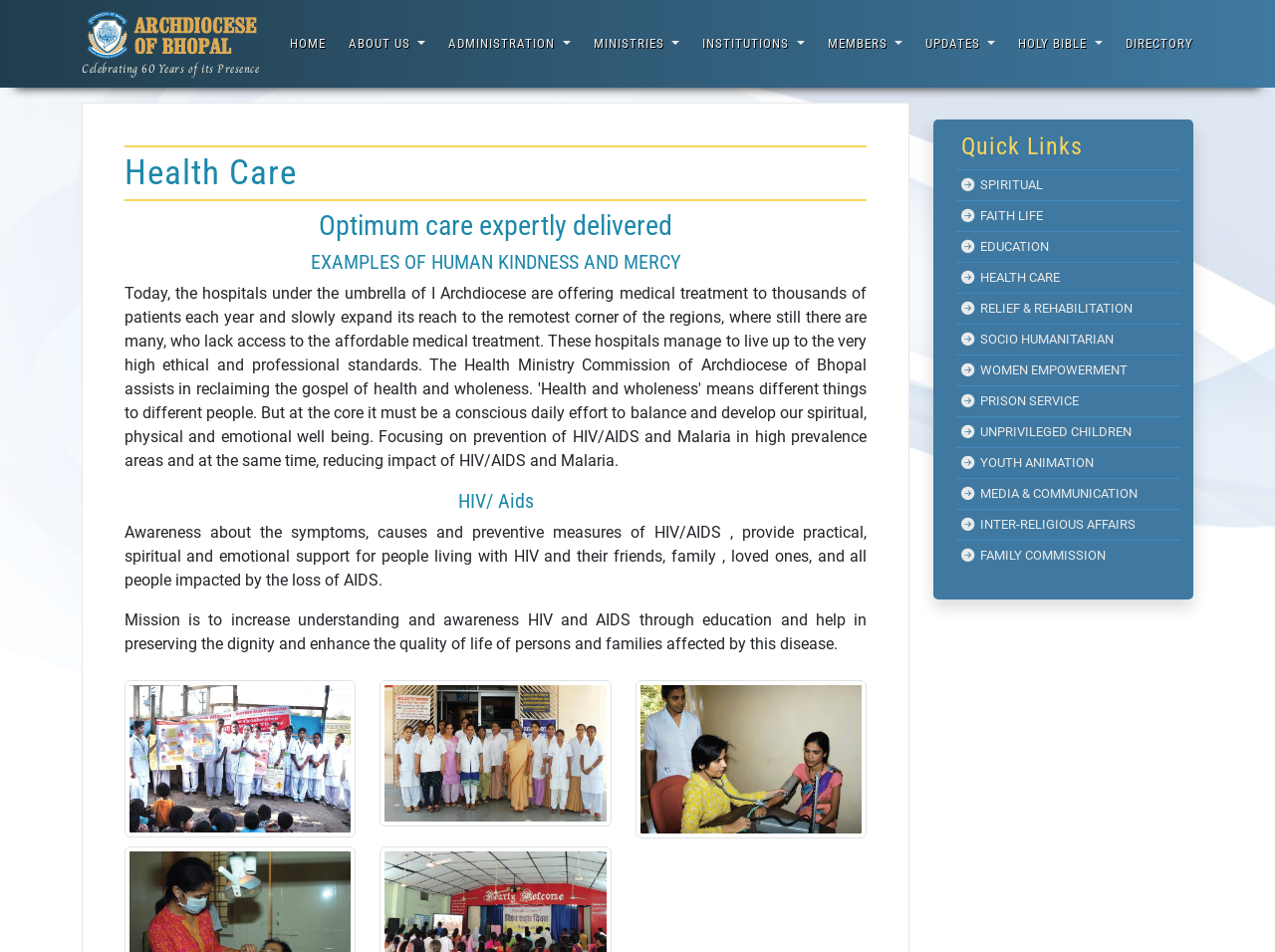Find the bounding box coordinates for the area that must be clicked to perform this action: "Click on the 'HOME' link".

[0.216, 0.027, 0.262, 0.065]